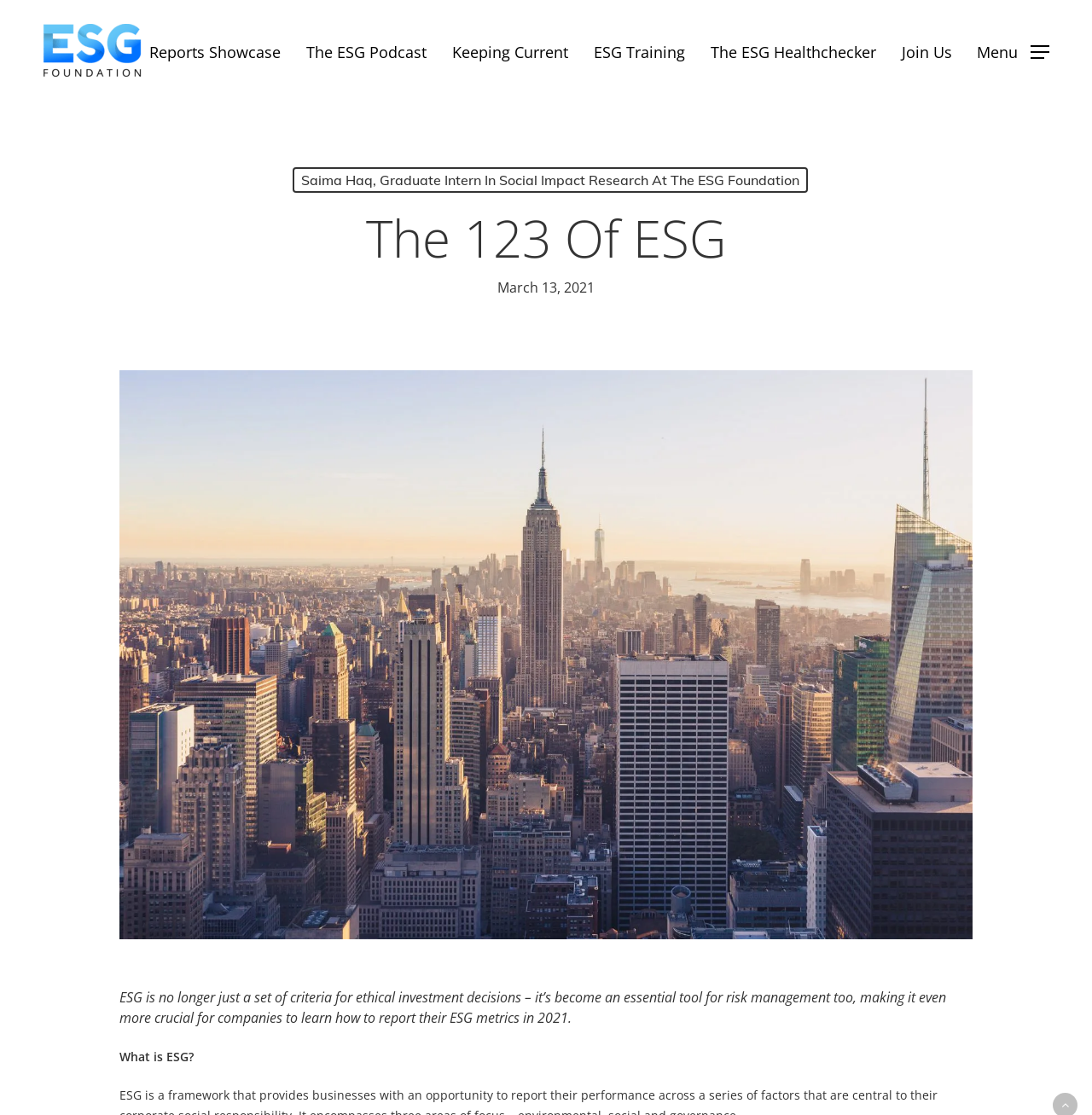Locate the bounding box coordinates of the clickable region to complete the following instruction: "Go to ESG Foundation."

[0.039, 0.021, 0.133, 0.071]